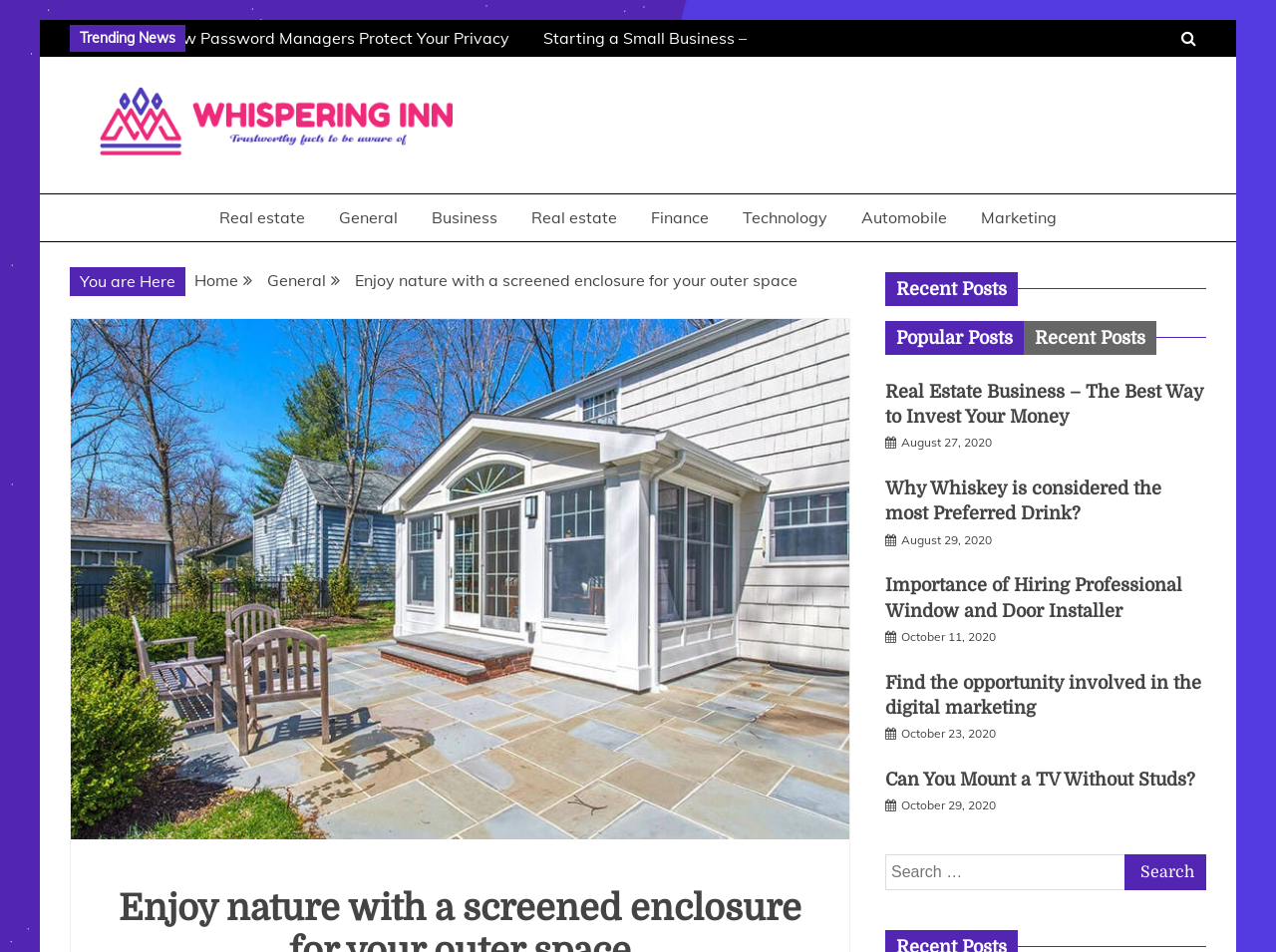Using the description "parent_node: Search for: value="Search"", predict the bounding box of the relevant HTML element.

[0.881, 0.897, 0.945, 0.935]